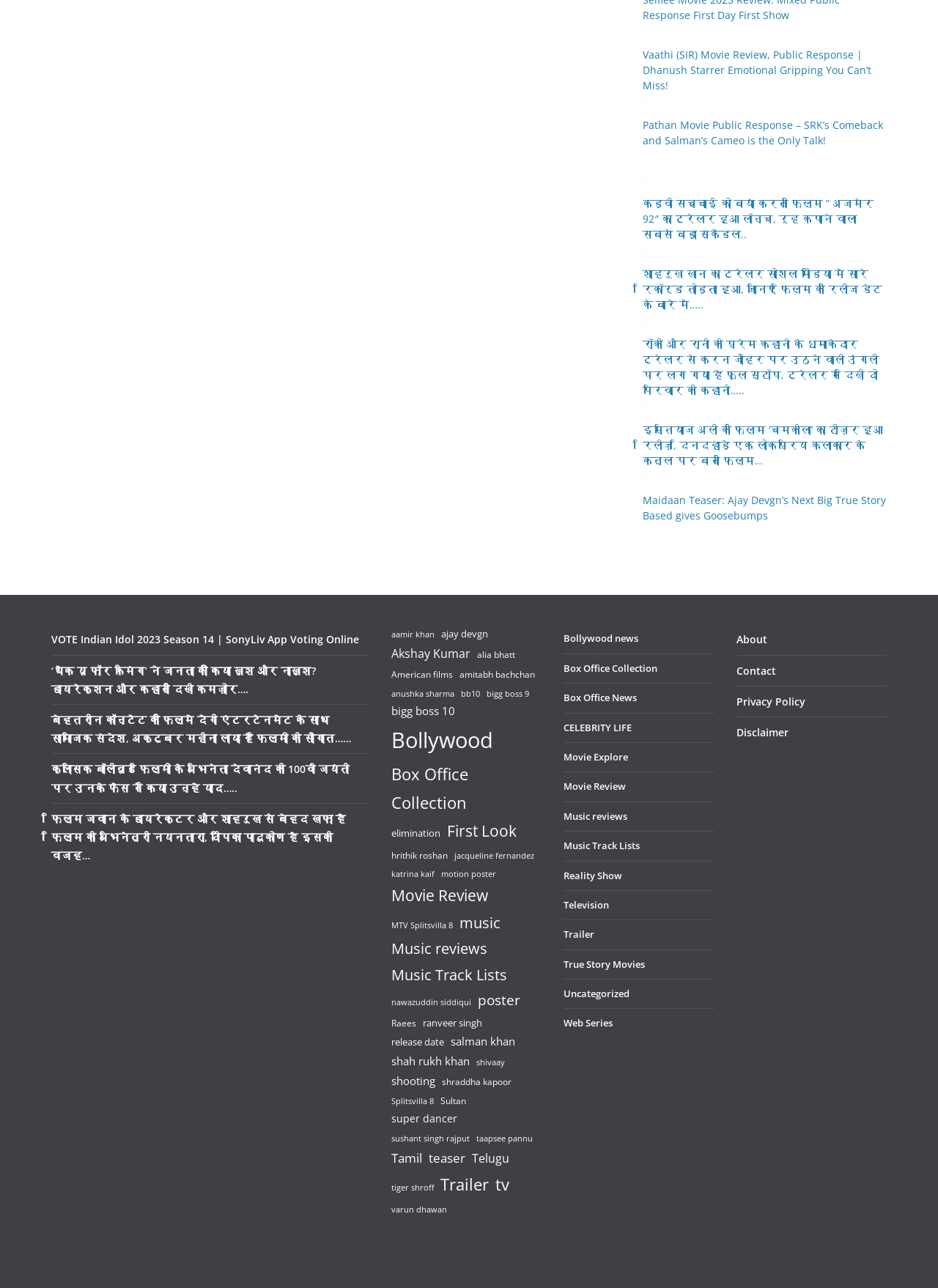Reply to the question below using a single word or brief phrase:
What is the topic of the webpage?

Bollywood news